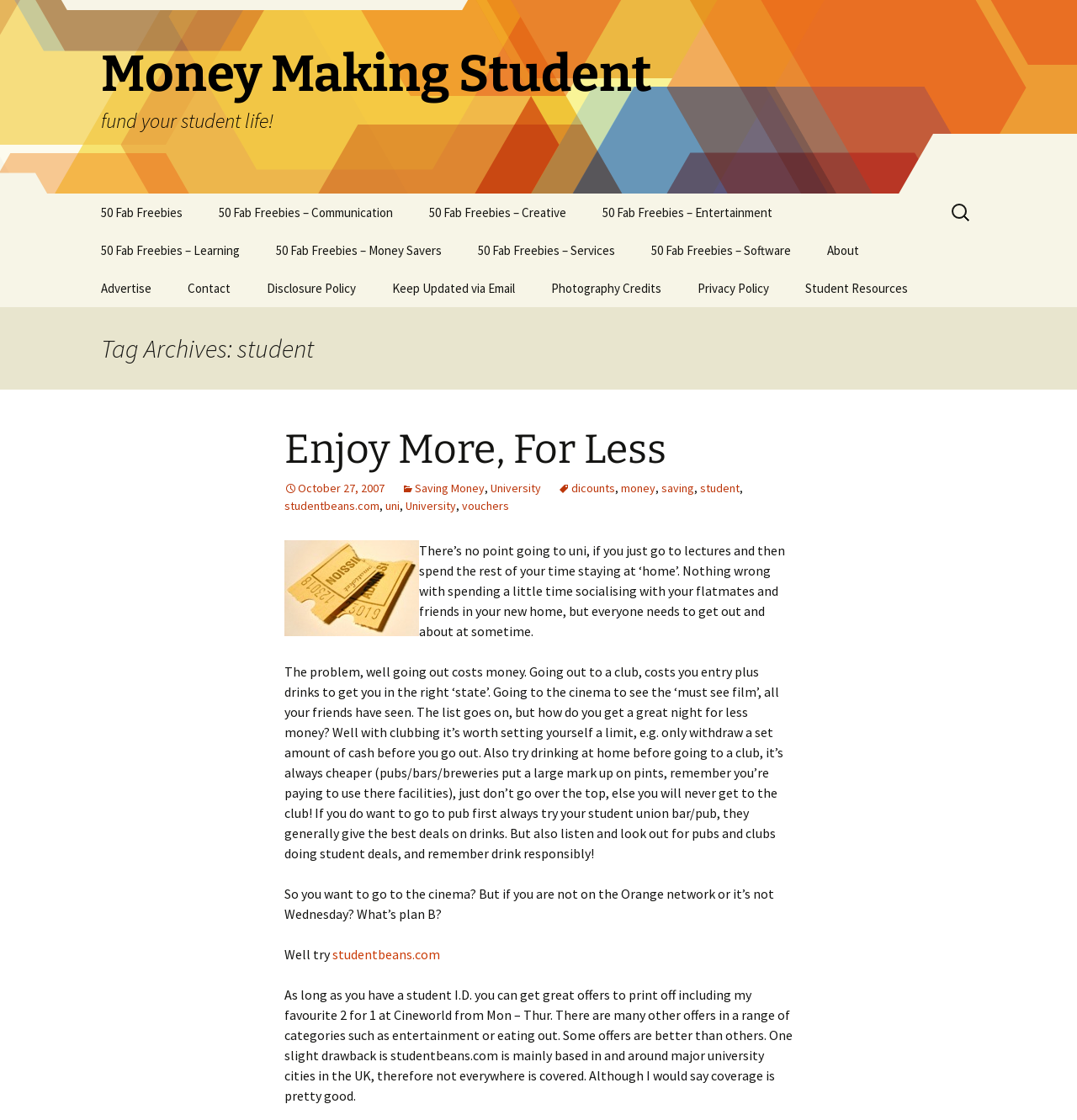Carefully examine the image and provide an in-depth answer to the question: What is the name of the website?

The name of the website can be found in the heading elements at the top of the webpage, specifically in the elements with IDs 63 and 64, which contain the text 'Money Making Student' and 'fund your student life!' respectively.